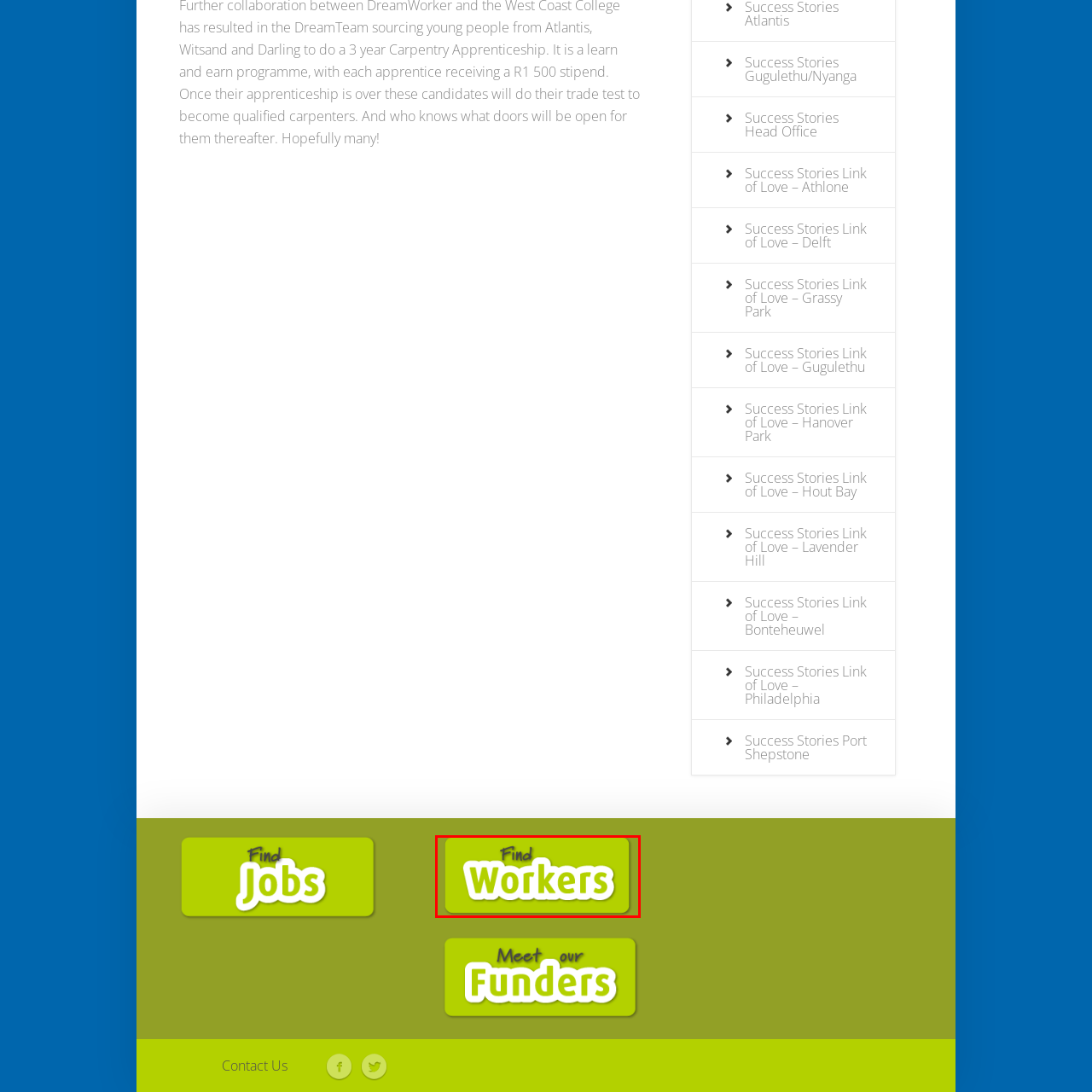Direct your attention to the area enclosed by the green rectangle and deliver a comprehensive answer to the subsequent question, using the image as your reference: 
What is the purpose of the button?

The caption states that the button is part of a user interface intended to facilitate tasks related to employment or job searching, and the text 'Find Workers' on the button suggests that its purpose is to connect users with workers or help them find workers.